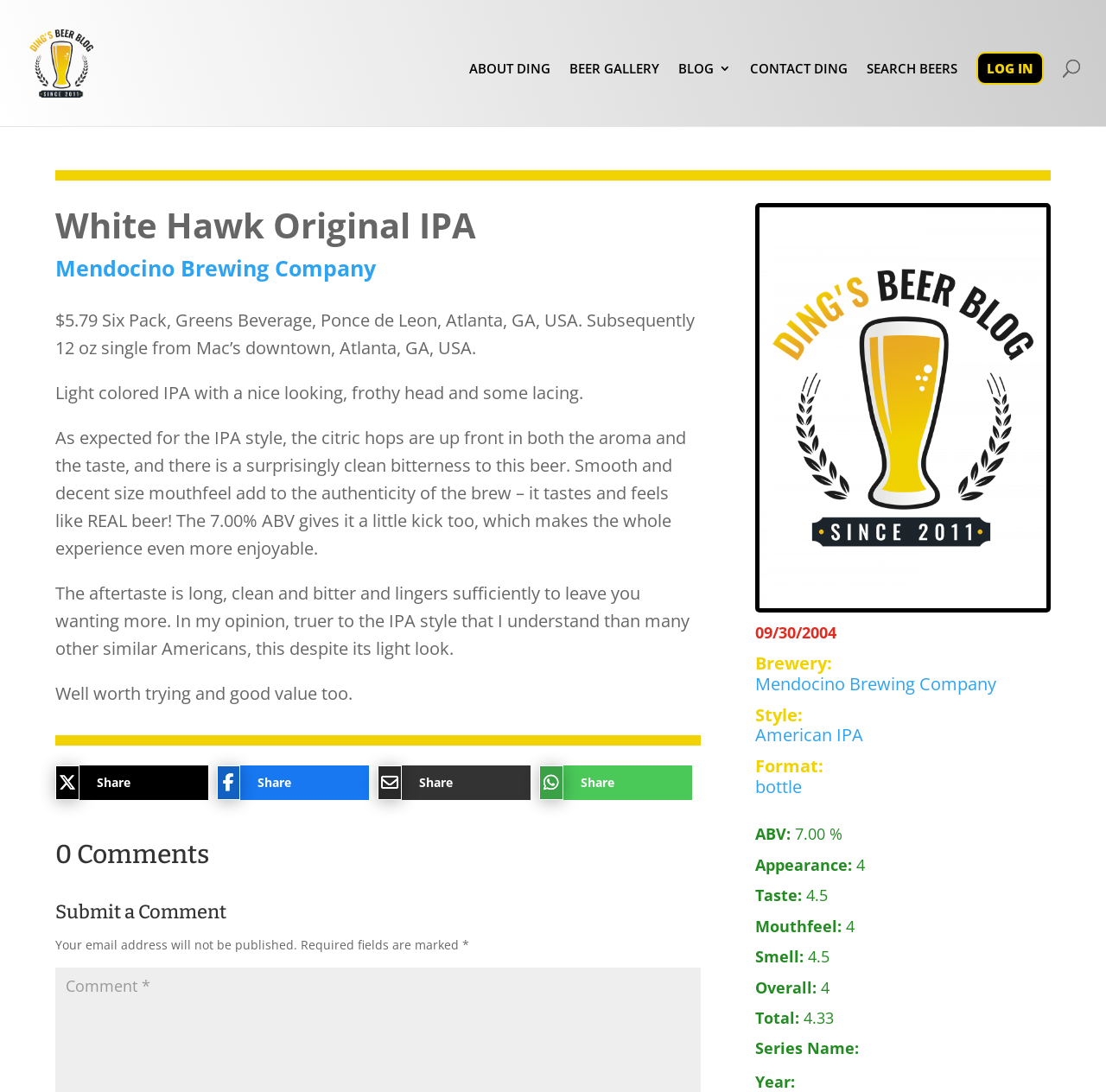Provide the bounding box coordinates of the area you need to click to execute the following instruction: "Go to ABOUT DING page".

[0.424, 0.057, 0.498, 0.116]